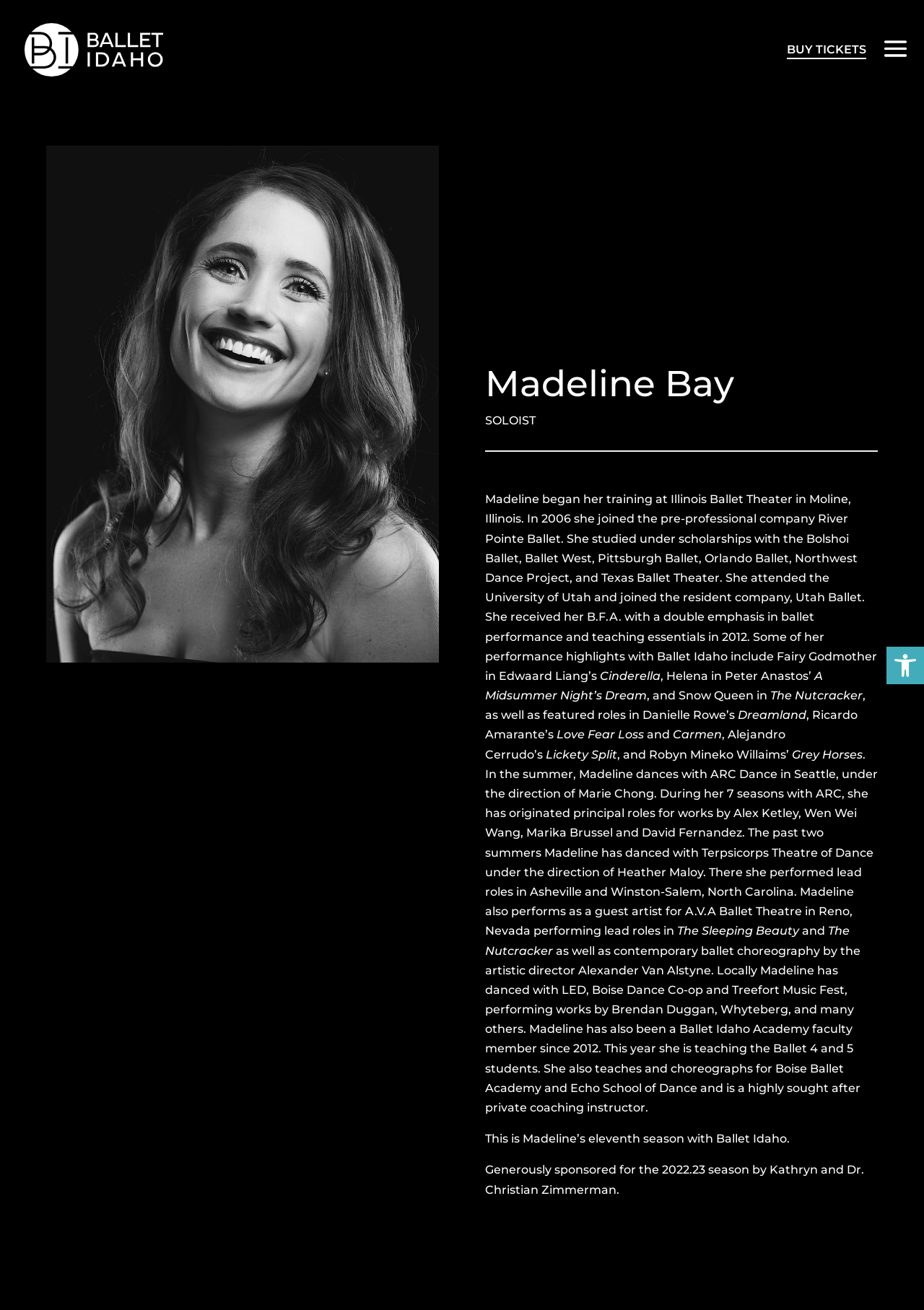What is the name of the ballet Madeline performed in, where she played the role of Fairy Godmother?
Using the image as a reference, deliver a detailed and thorough answer to the question.

According to the text, Madeline performed in Edwaard Liang's 'Cinderella', where she played the role of Fairy Godmother.